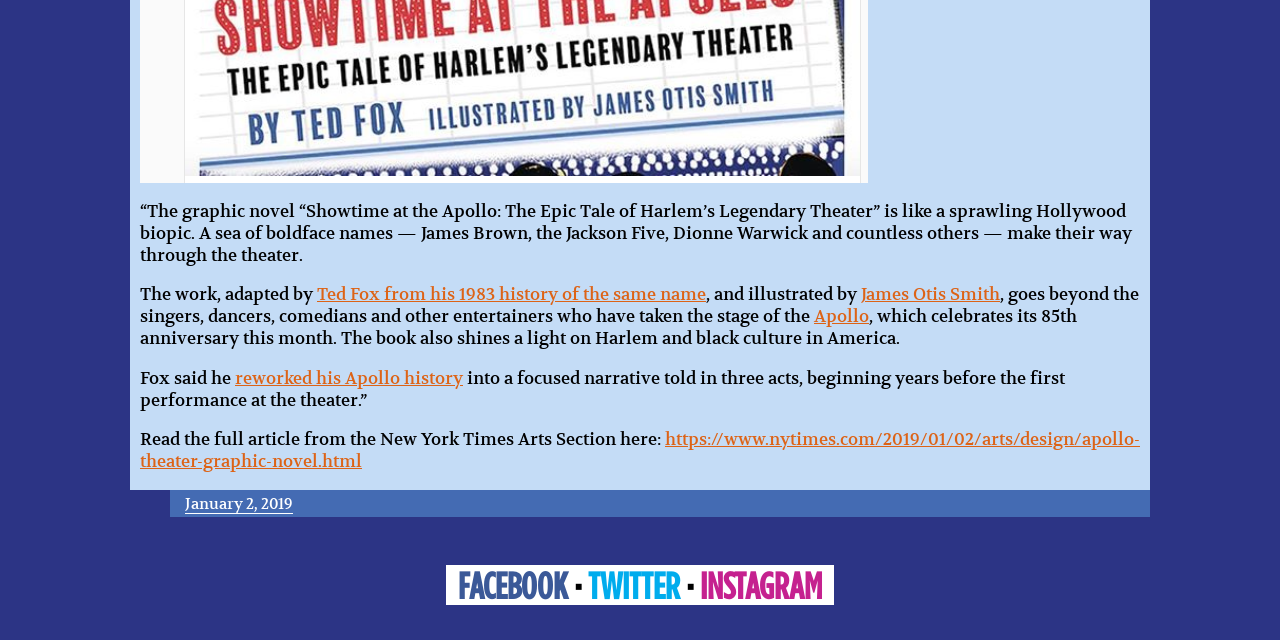From the element description: "Star Alliance", extract the bounding box coordinates of the UI element. The coordinates should be expressed as four float numbers between 0 and 1, in the order [left, top, right, bottom].

None